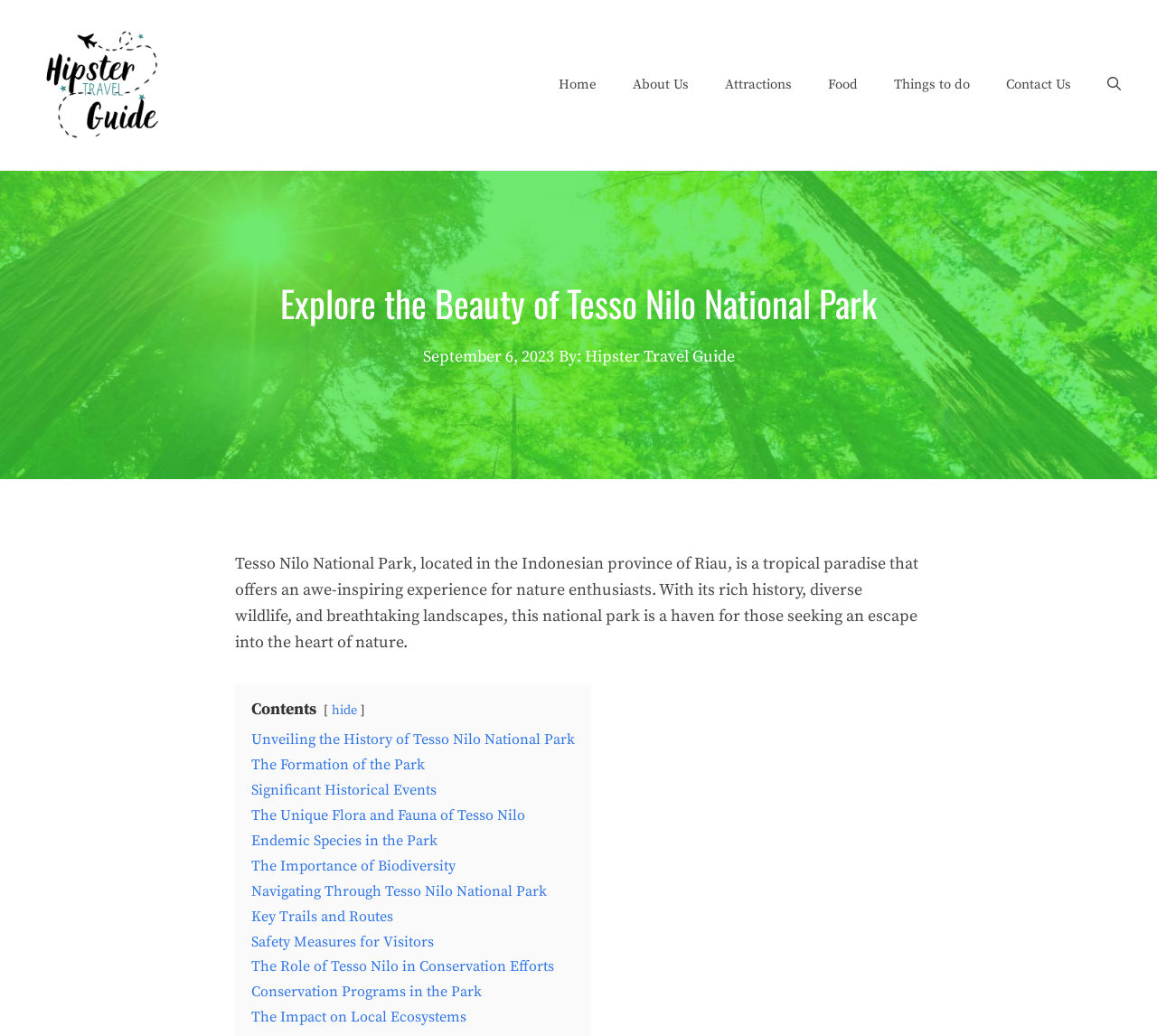Your task is to extract the text of the main heading from the webpage.

Explore the Beauty of Tesso Nilo National Park